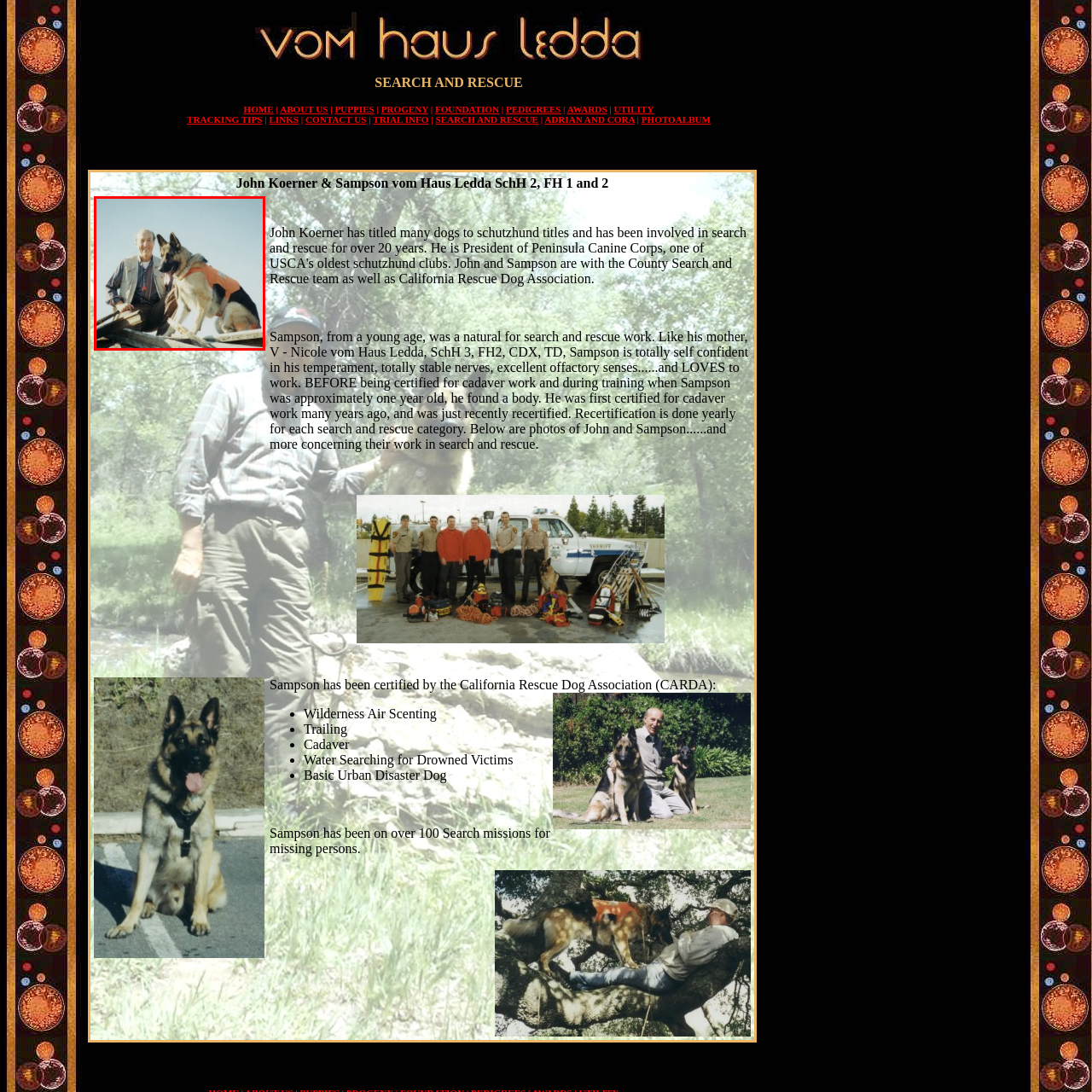Focus on the portion of the image highlighted in red and deliver a detailed explanation for the following question: What is John's experience in?

According to the caption, John has years of experience in search and rescue, which is highlighted by his work with Sampson in finding missing persons.